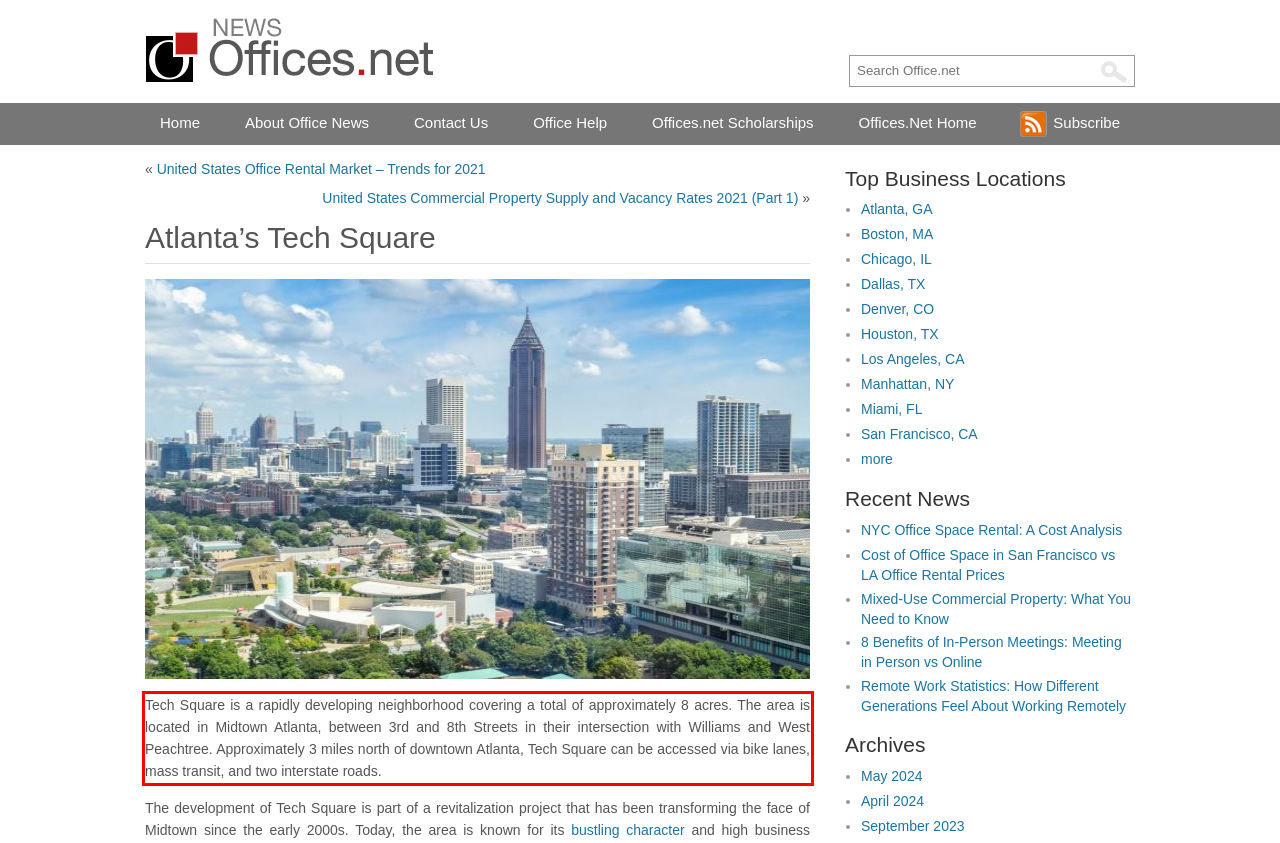Identify the text inside the red bounding box in the provided webpage screenshot and transcribe it.

Tech Square is a rapidly developing neighborhood covering a total of approximately 8 acres. The area is located in Midtown Atlanta, between 3rd and 8th Streets in their intersection with Williams and West Peachtree. Approximately 3 miles north of downtown Atlanta, Tech Square can be accessed via bike lanes, mass transit, and two interstate roads.